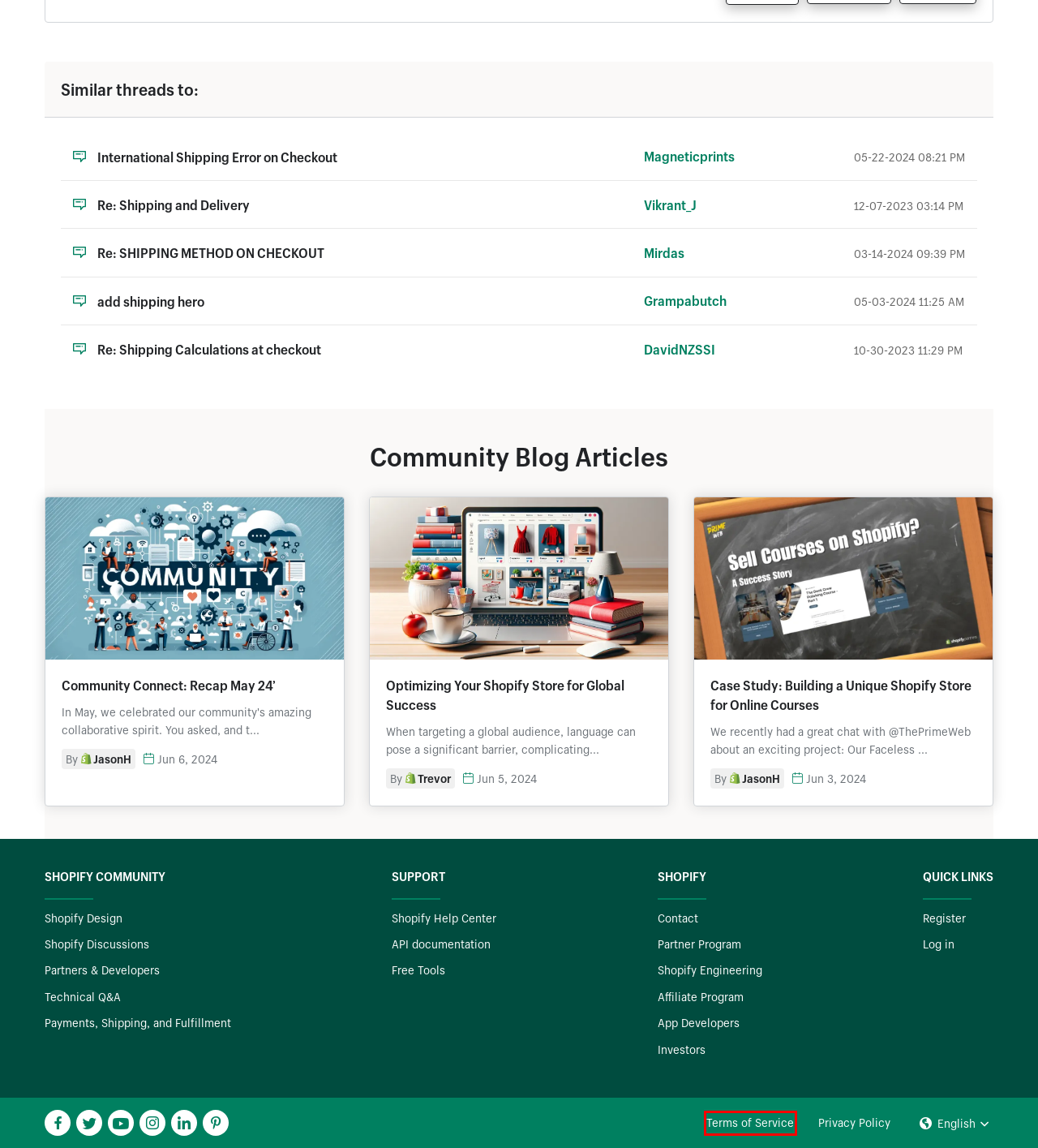You are provided a screenshot of a webpage featuring a red bounding box around a UI element. Choose the webpage description that most accurately represents the new webpage after clicking the element within the red bounding box. Here are the candidates:
A. Shopify Affiliate Marketing Program | Earn income for your referrals - Shopify USA
B. Shopify Terms of Service - Shopify USA
C. Shopify Engineering
D. Become a Shopify Partner Today - Shopify Partners
E. Shopify Privacy Policy - Shopify USA
F. Shopify Discussion - Shopify Community
G. Free Business Tools - Online Tools for Small Businesses
H. Shopify Developers Platform—Build. Innovate. Get paid.

B